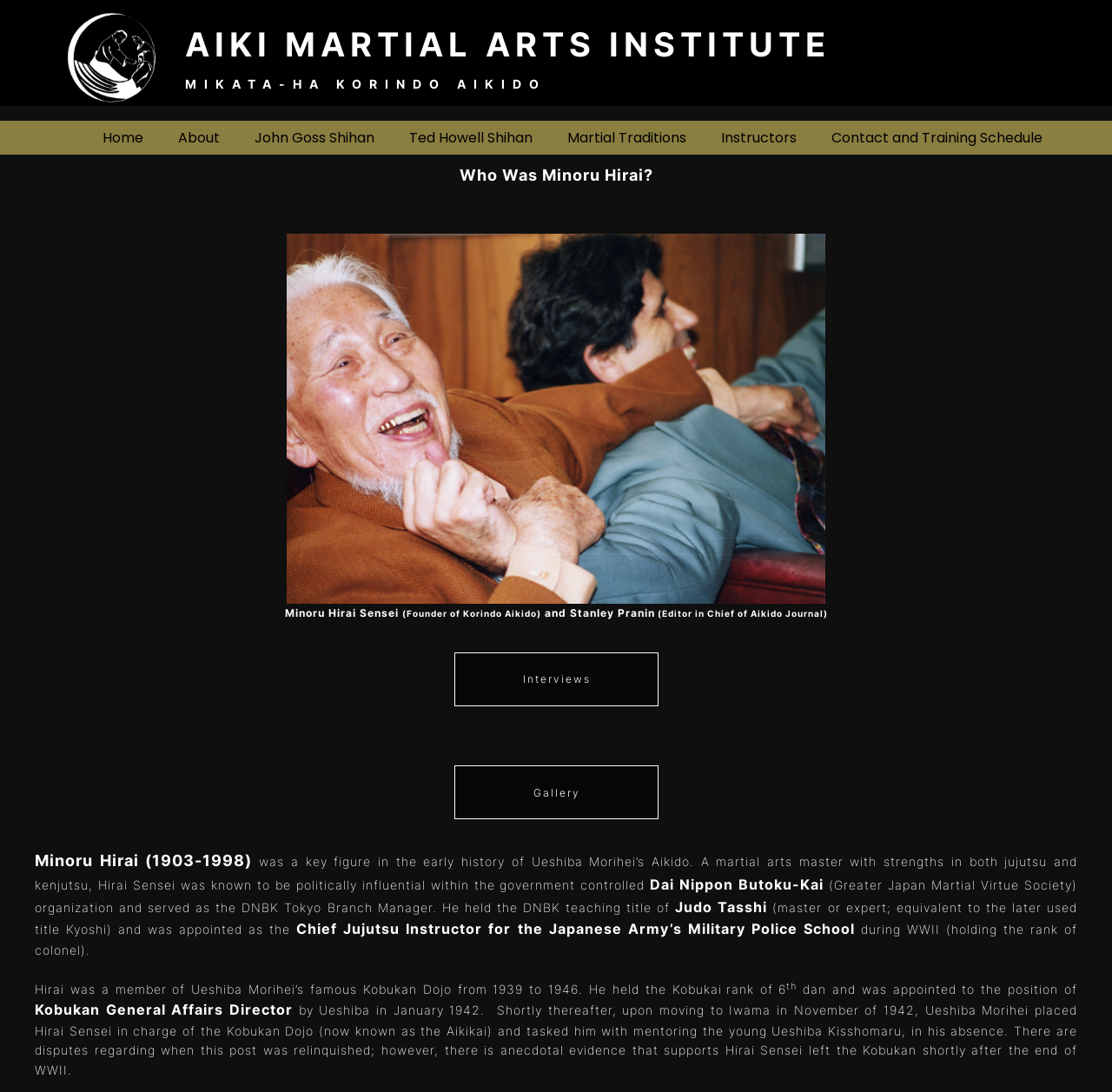Can you specify the bounding box coordinates of the area that needs to be clicked to fulfill the following instruction: "Click the 'Dai Nippon Butoku-Kai' link"?

[0.585, 0.804, 0.741, 0.817]